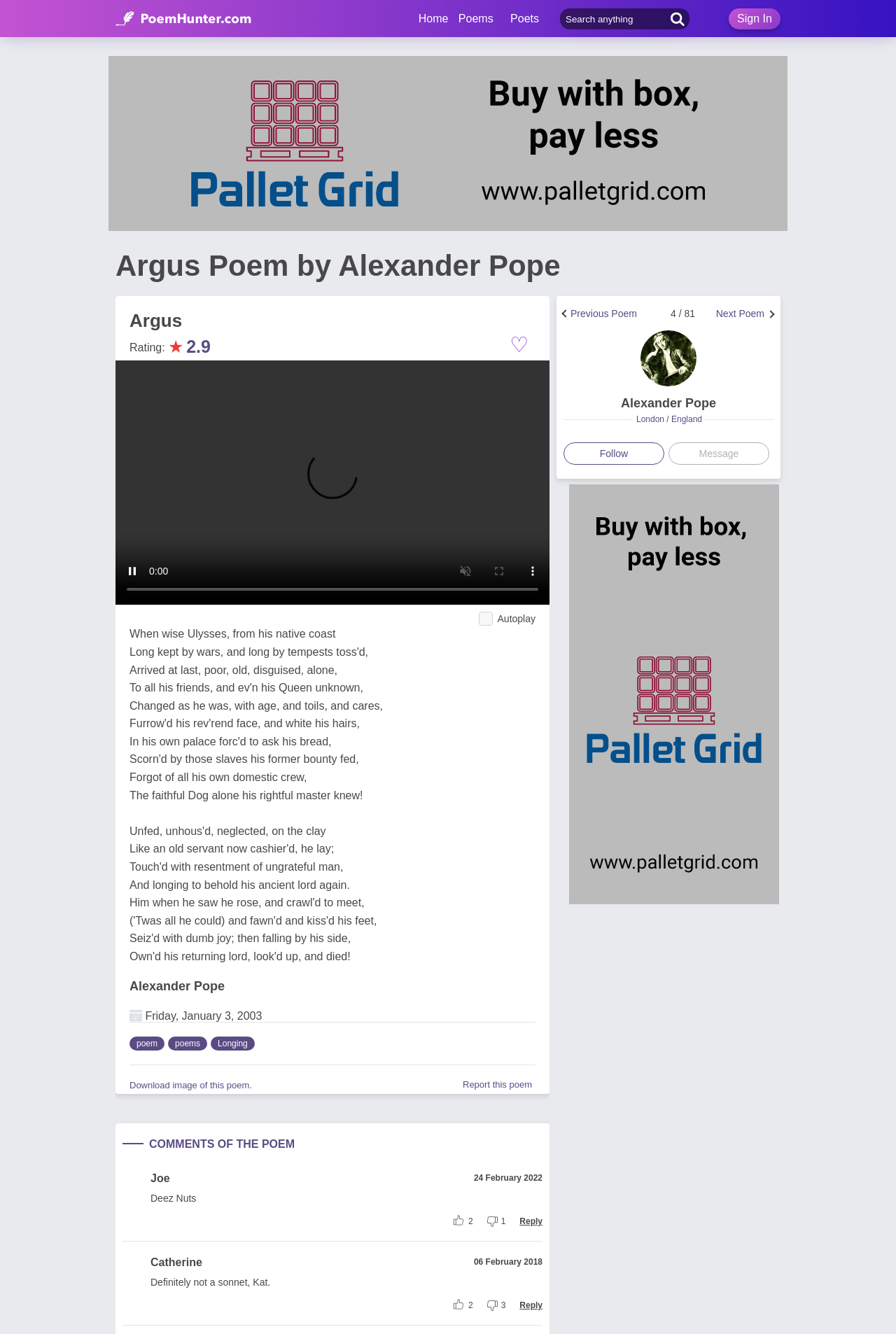What is the first line of the Argus poem?
Provide a comprehensive and detailed answer to the question.

The first line of the Argus poem can be found in the section where the poem's text is displayed. The first line starts with 'When wise Ulysses, from his native coast'.